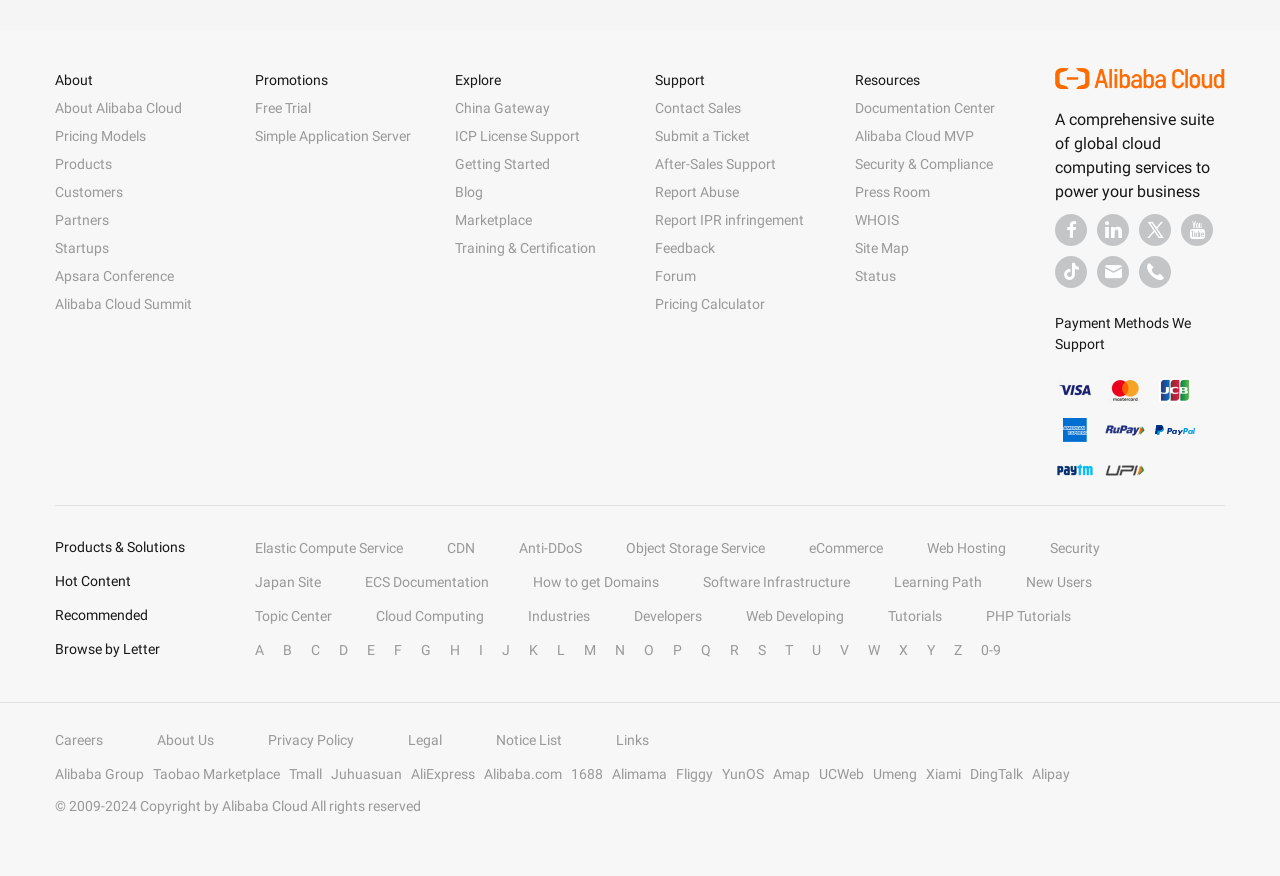What are the payment methods supported?
We need a detailed and exhaustive answer to the question. Please elaborate.

The payment methods supported are rupay and upi, which are indicated by the images at the middle of the webpage.